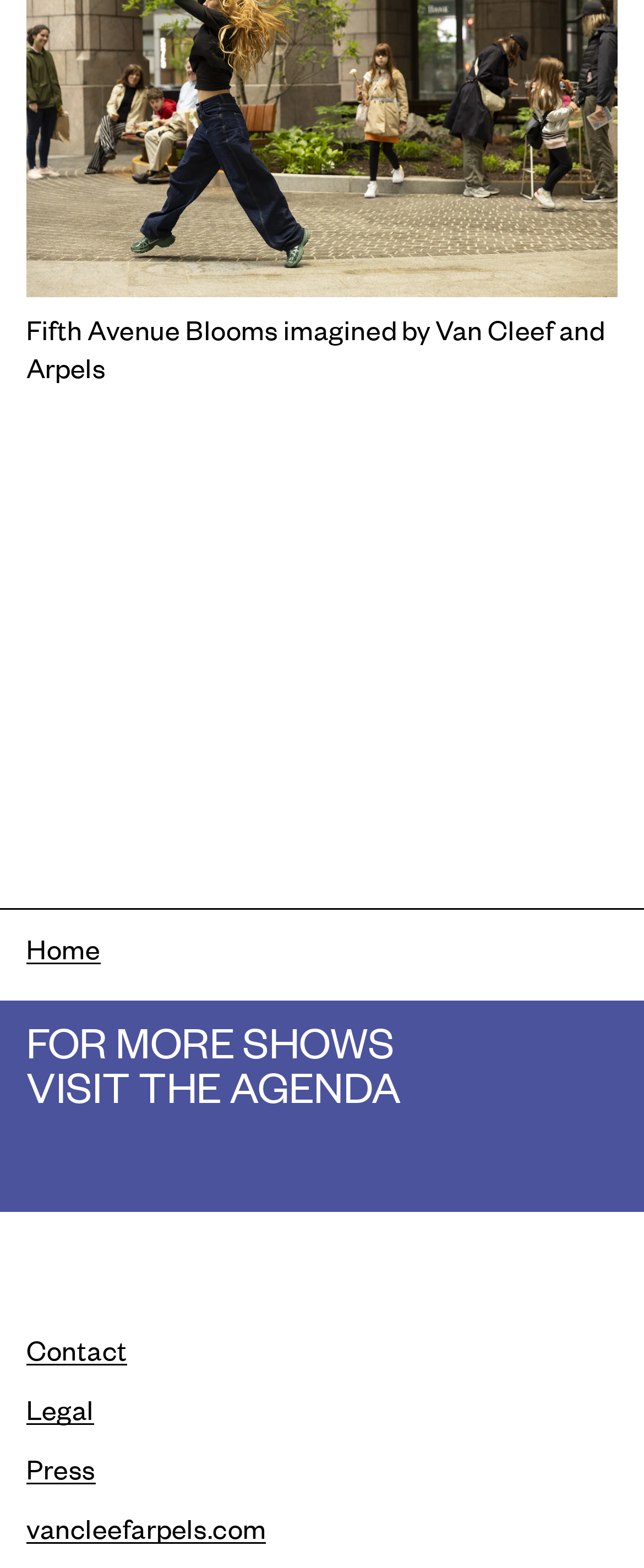What is the URL of the related website?
Please provide a comprehensive answer based on the details in the screenshot.

The URL of the related website can be found in the footer section of the webpage, which is a link element with the text 'vancleefarpels.com'.